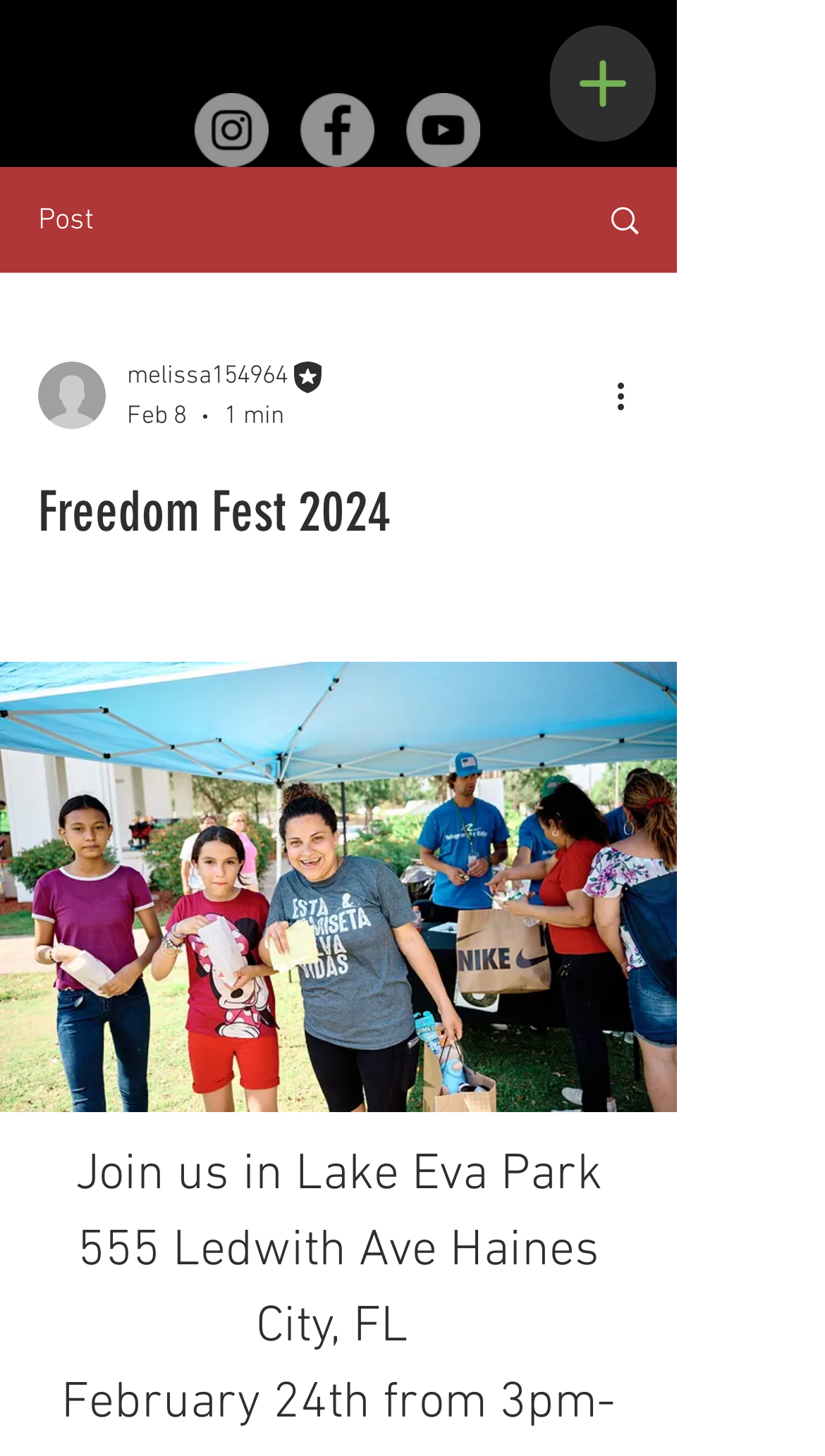Locate the bounding box of the user interface element based on this description: "aria-label="YouTube"".

[0.492, 0.064, 0.582, 0.115]